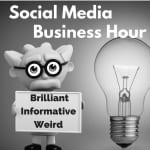Give a short answer to this question using one word or a phrase:
What is the focus of the podcast?

Business and social media